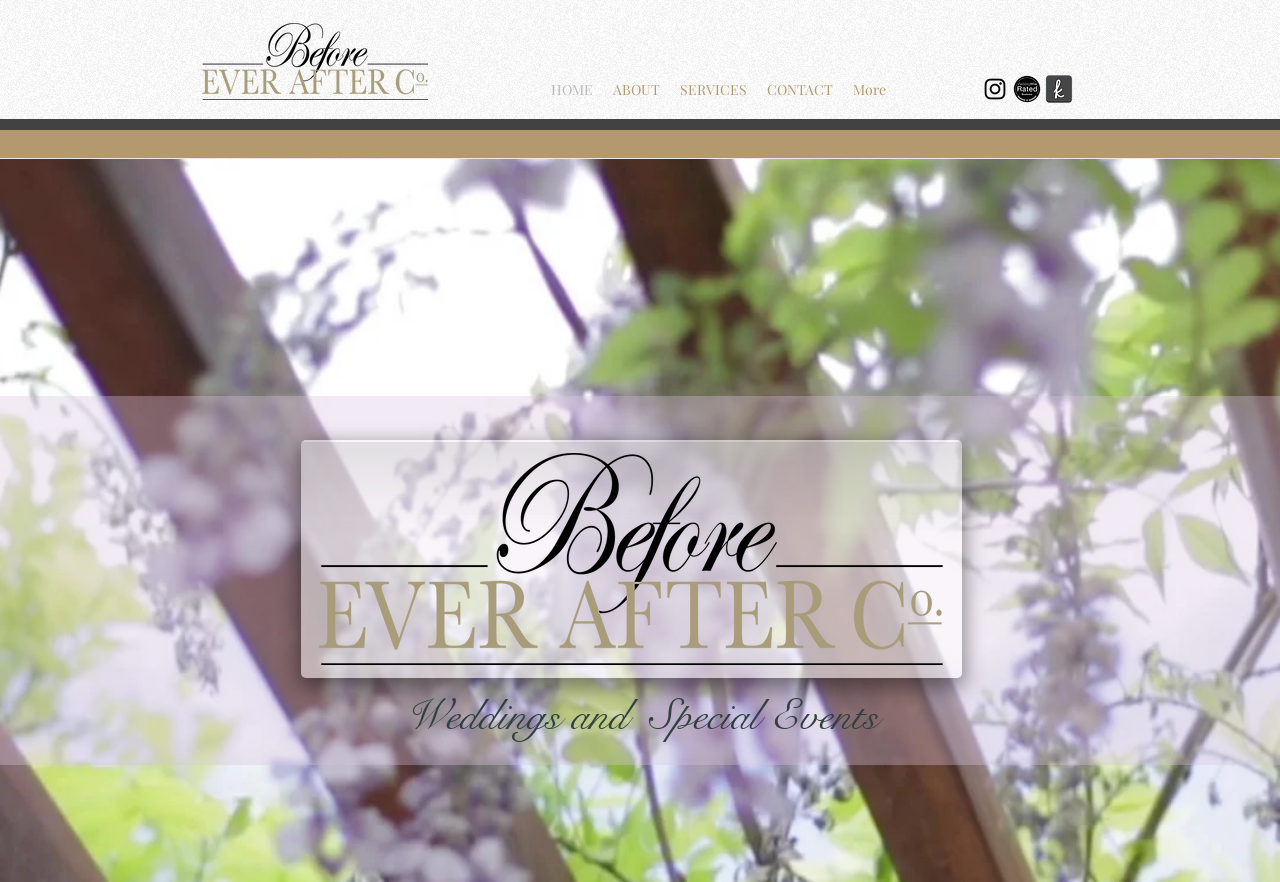Find the bounding box coordinates for the UI element that matches this description: "CONTACT".

[0.591, 0.073, 0.659, 0.13]